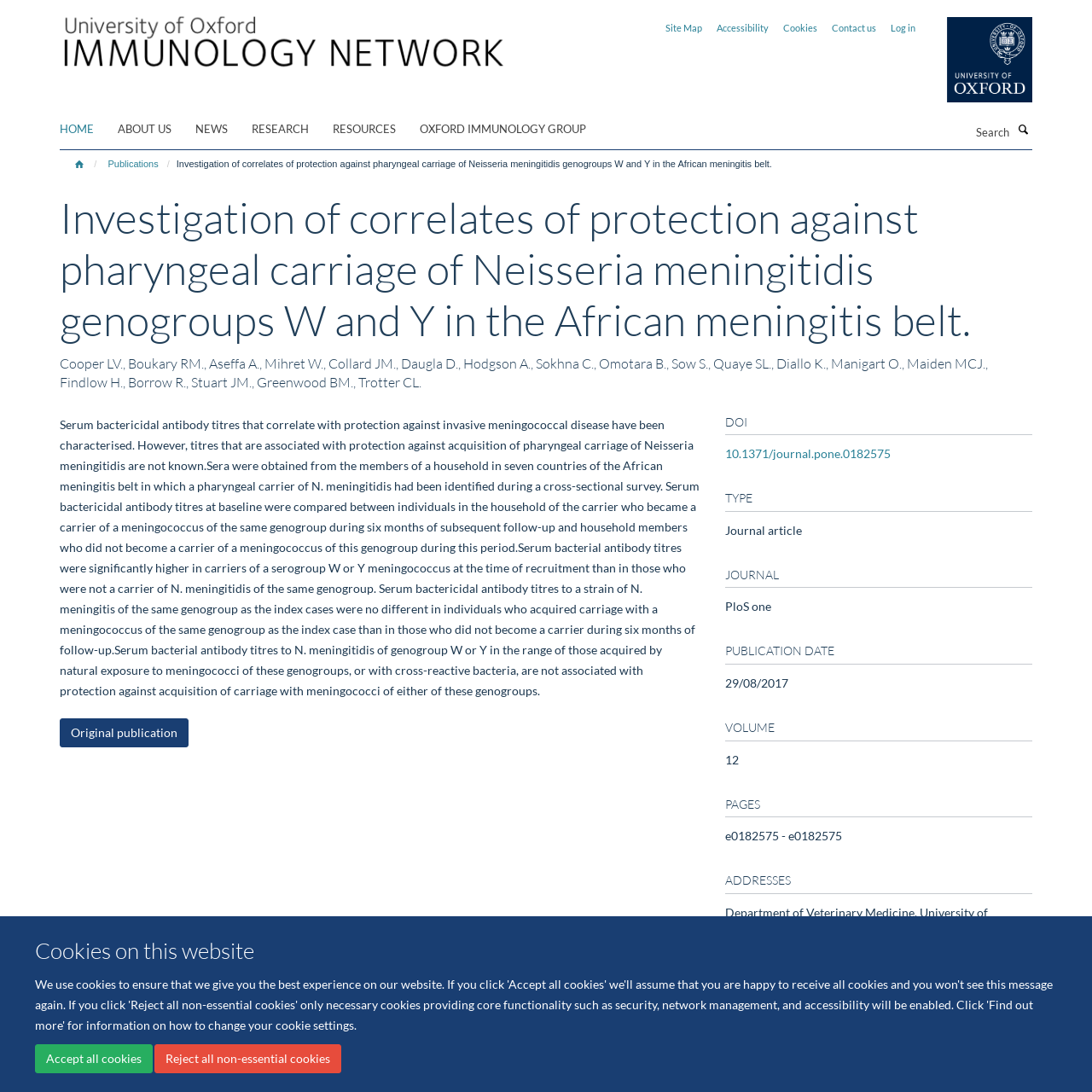What is the title of the research article?
Make sure to answer the question with a detailed and comprehensive explanation.

I found the answer by looking at the main content of the webpage, where I saw a heading with the title of the research article, which is a long sentence describing the topic of the research.